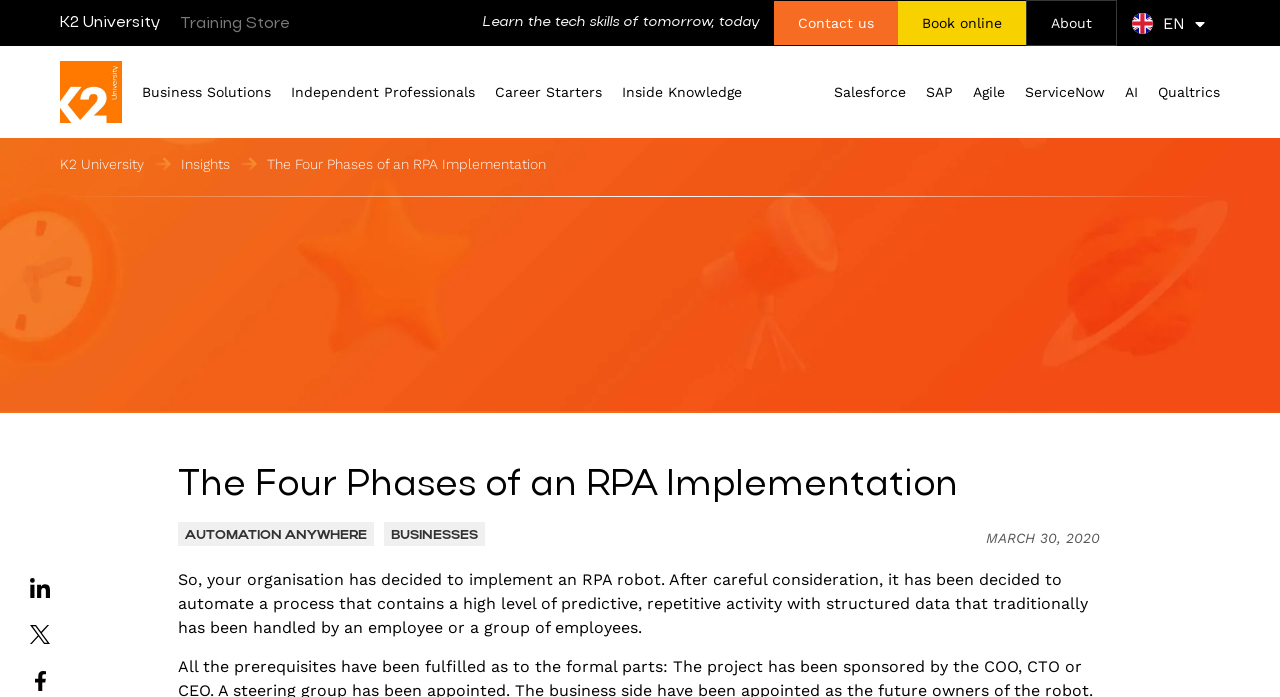Give a succinct answer to this question in a single word or phrase: 
How many social media sharing options are available?

3